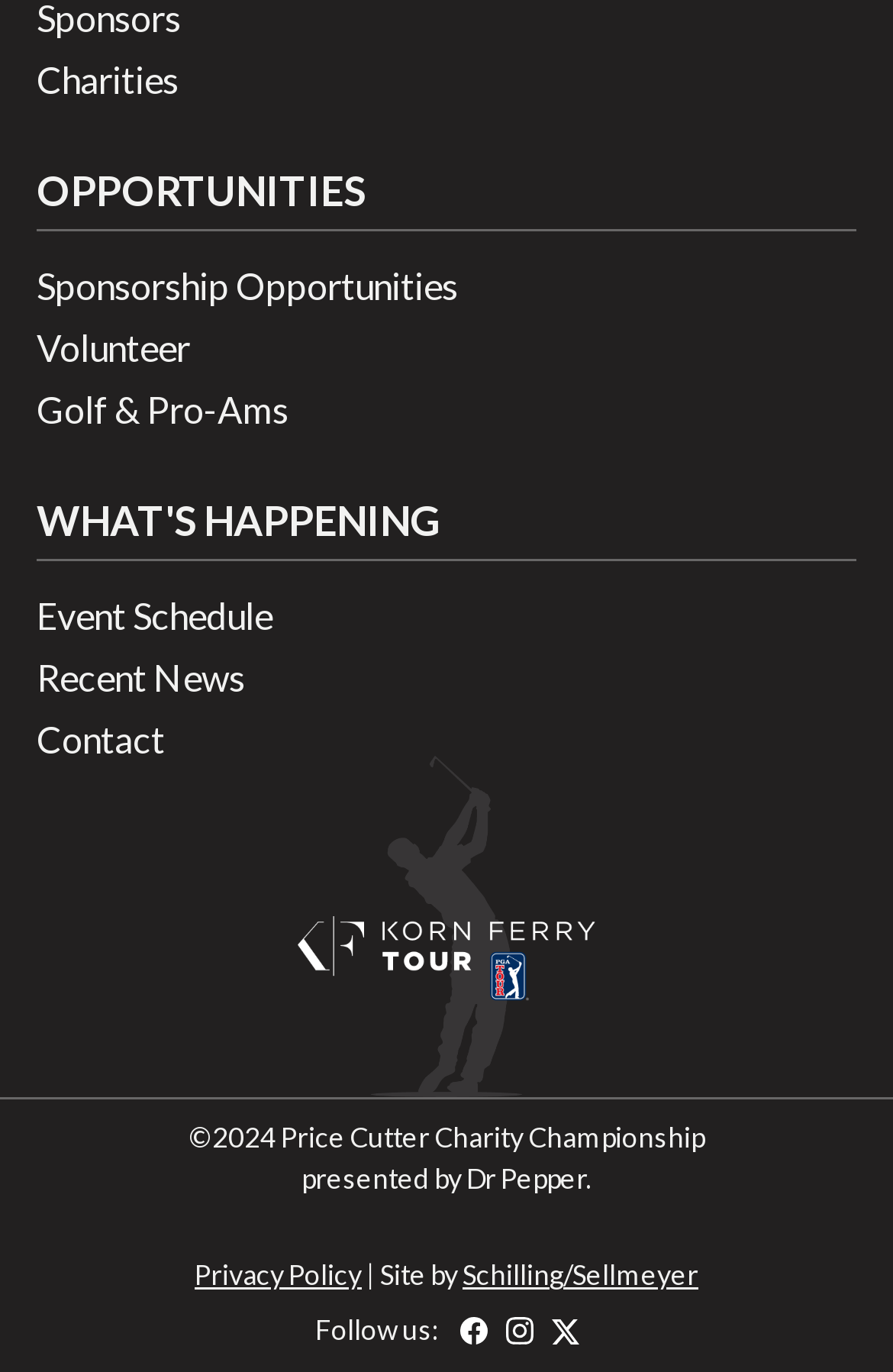Please find the bounding box coordinates of the element that must be clicked to perform the given instruction: "View Event Schedule". The coordinates should be four float numbers from 0 to 1, i.e., [left, top, right, bottom].

[0.041, 0.428, 0.959, 0.468]